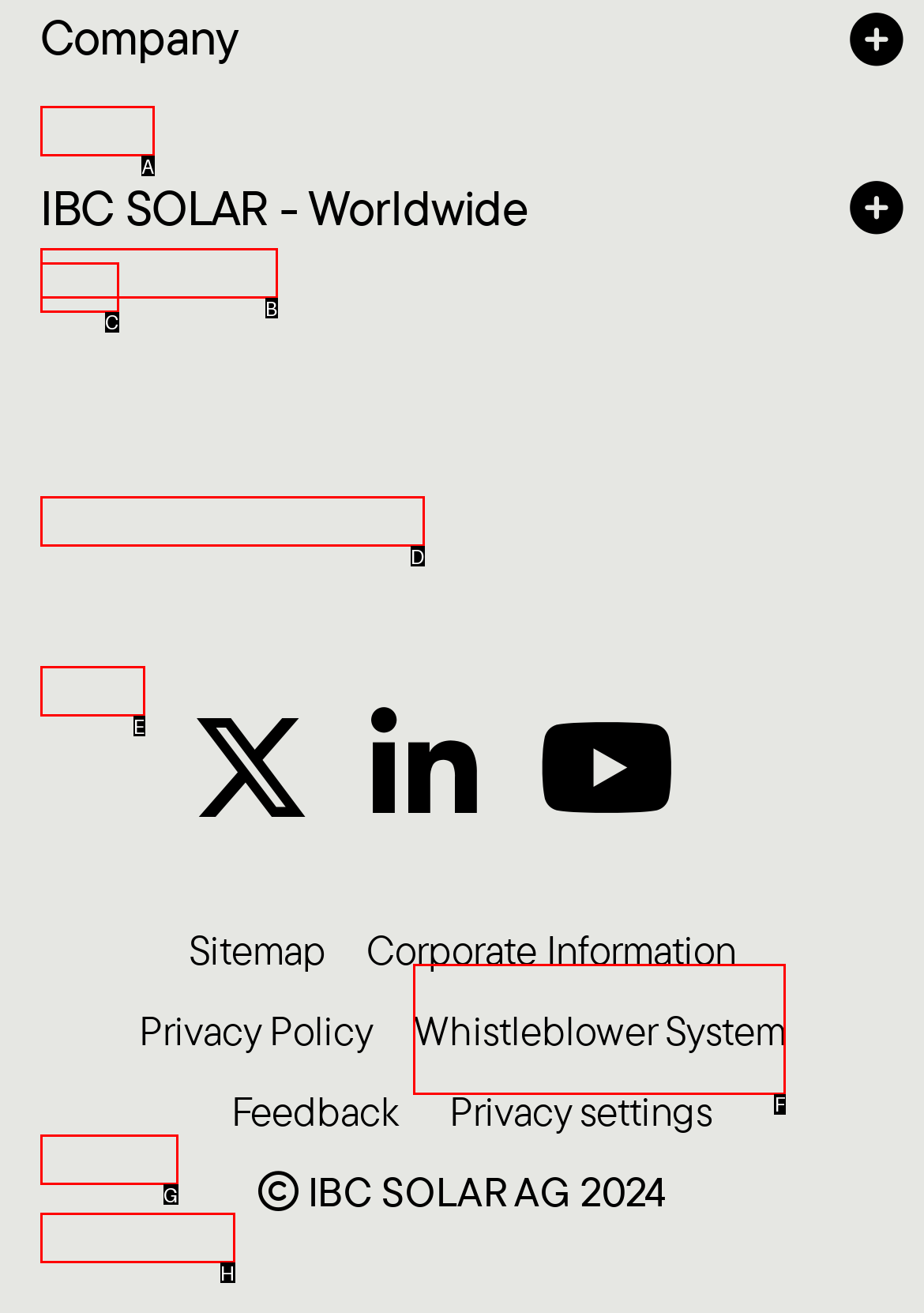Identify the HTML element you need to click to achieve the task: Go to Career page. Respond with the corresponding letter of the option.

A